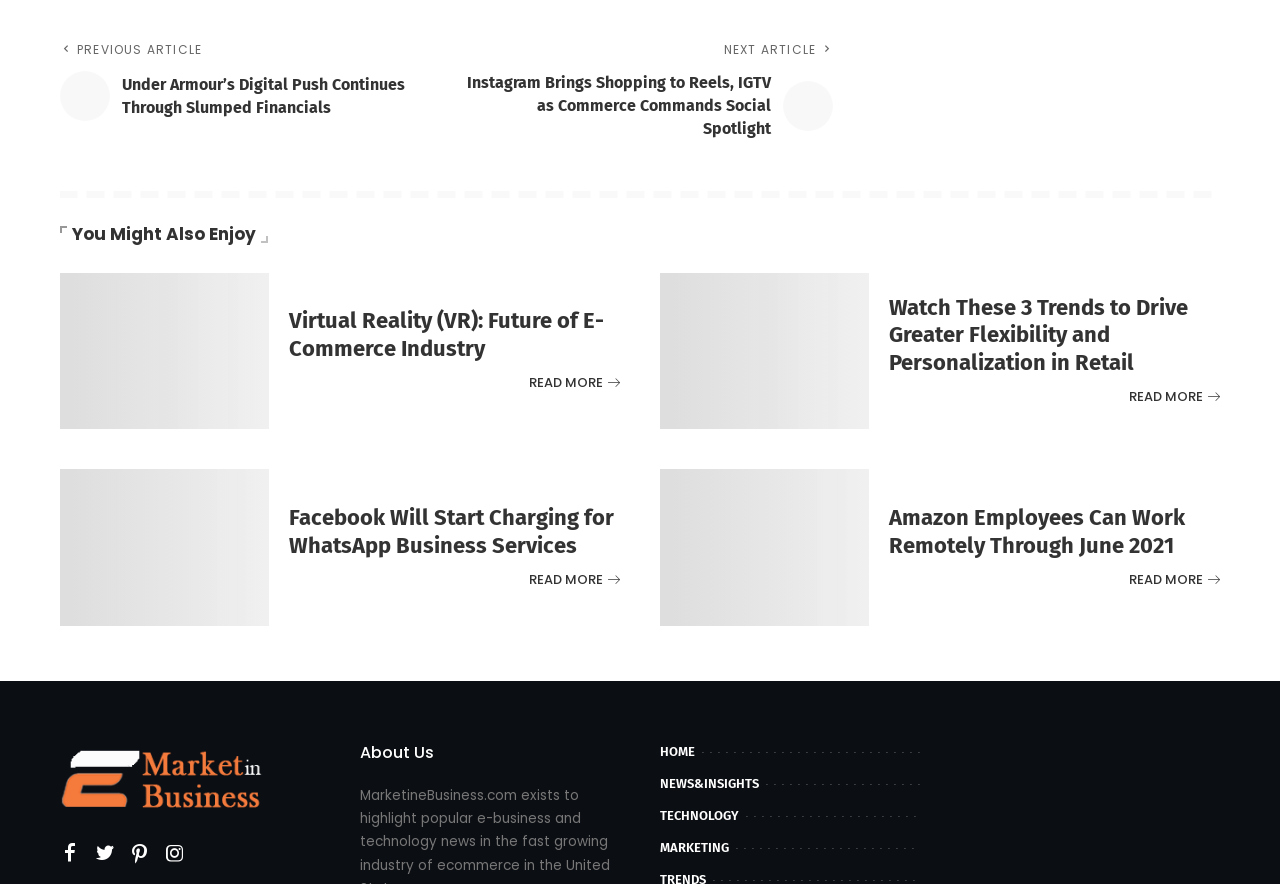Highlight the bounding box coordinates of the element that should be clicked to carry out the following instruction: "Read more about 'Facebook Will Start Charging for WhatsApp Business Services'". The coordinates must be given as four float numbers ranging from 0 to 1, i.e., [left, top, right, bottom].

[0.882, 0.435, 0.953, 0.462]